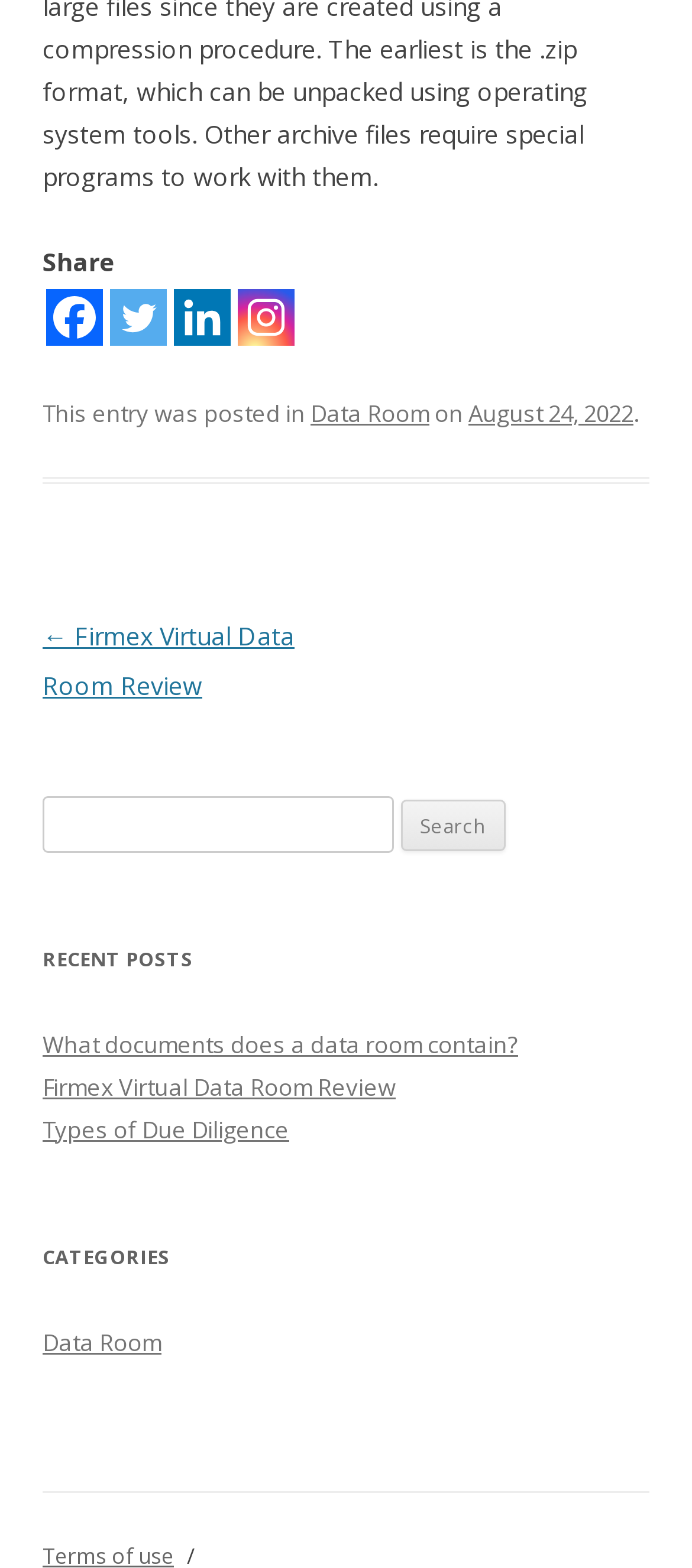Use one word or a short phrase to answer the question provided: 
What is the title of the section above the search box?

Post navigation